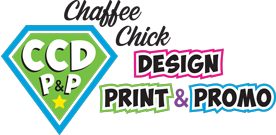Utilize the details in the image to thoroughly answer the following question: What industry is the brand's marketing initiative aimed at?

The branding of 'Chaffee Chick Design, Print & Promo' is part of a broader case study that highlights a successful marketing initiative, which is specifically aimed at attracting attention in the promotional products industry.